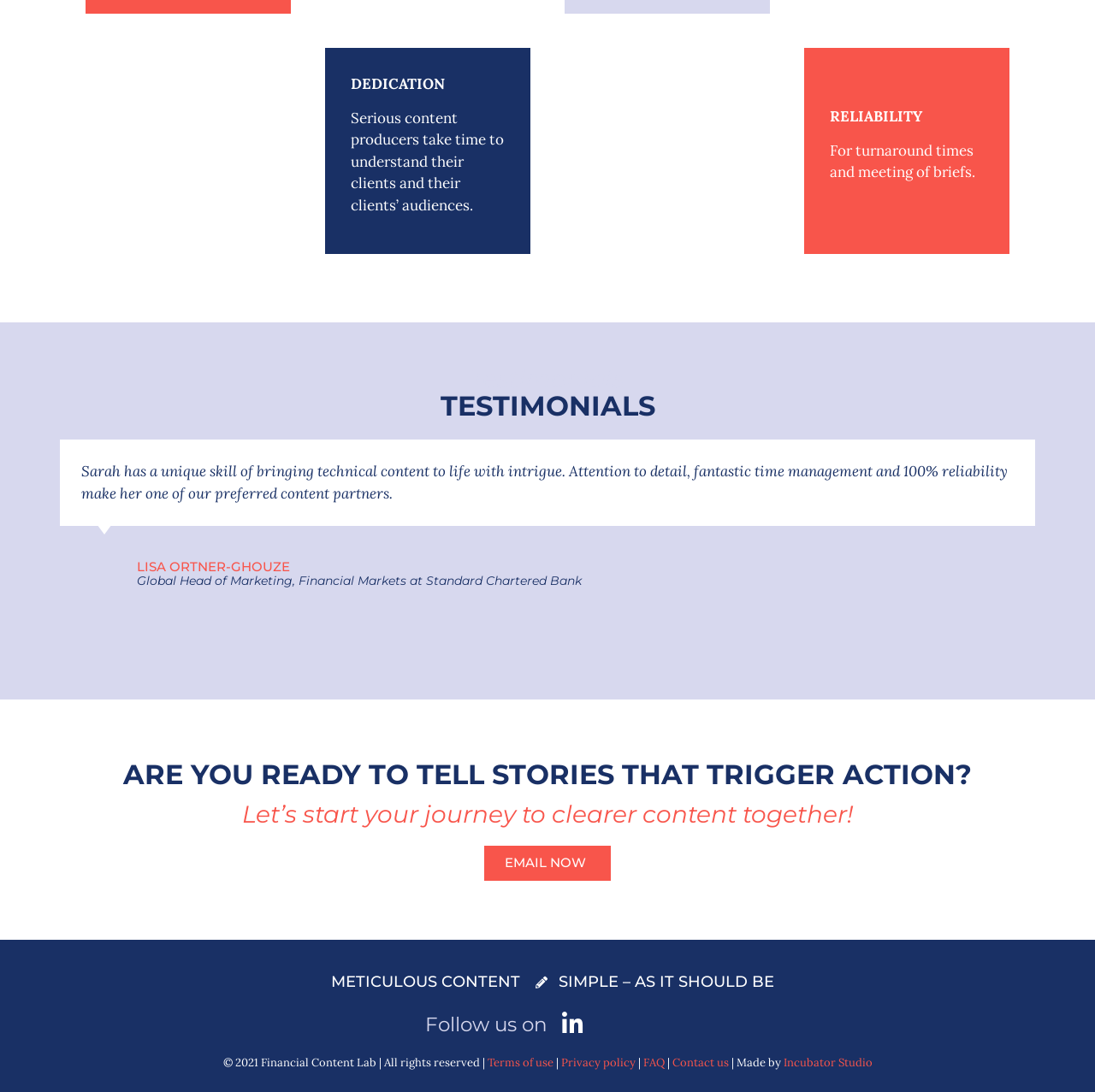What is the name of the content lab?
Please provide an in-depth and detailed response to the question.

I found the answer by looking at the footer section of the webpage, where it says '© 2021 Financial Content Lab | All rights reserved |'.